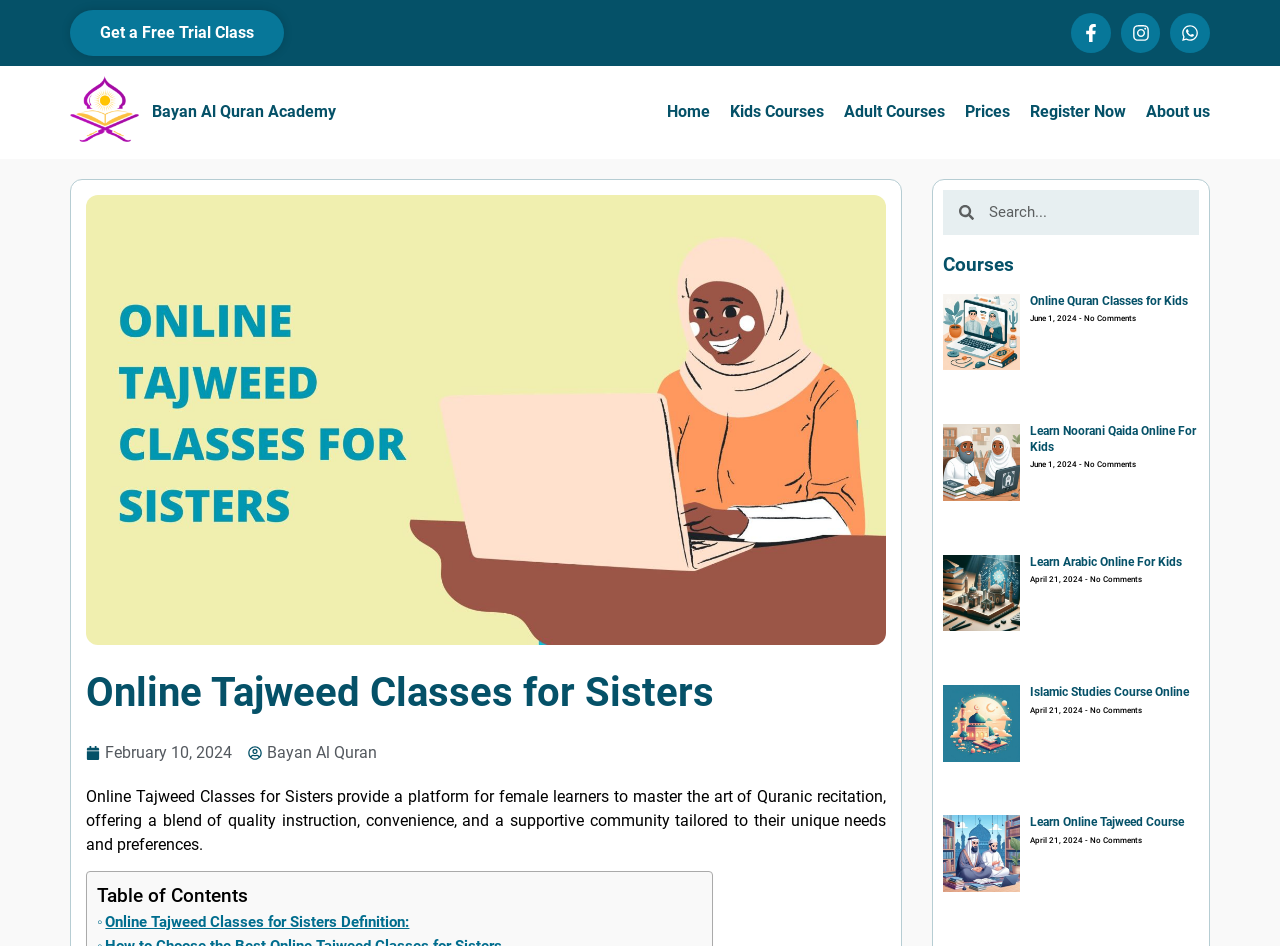Can you find the bounding box coordinates for the element that needs to be clicked to execute this instruction: "View online Quran classes for kids"? The coordinates should be given as four float numbers between 0 and 1, i.e., [left, top, right, bottom].

[0.805, 0.31, 0.928, 0.325]